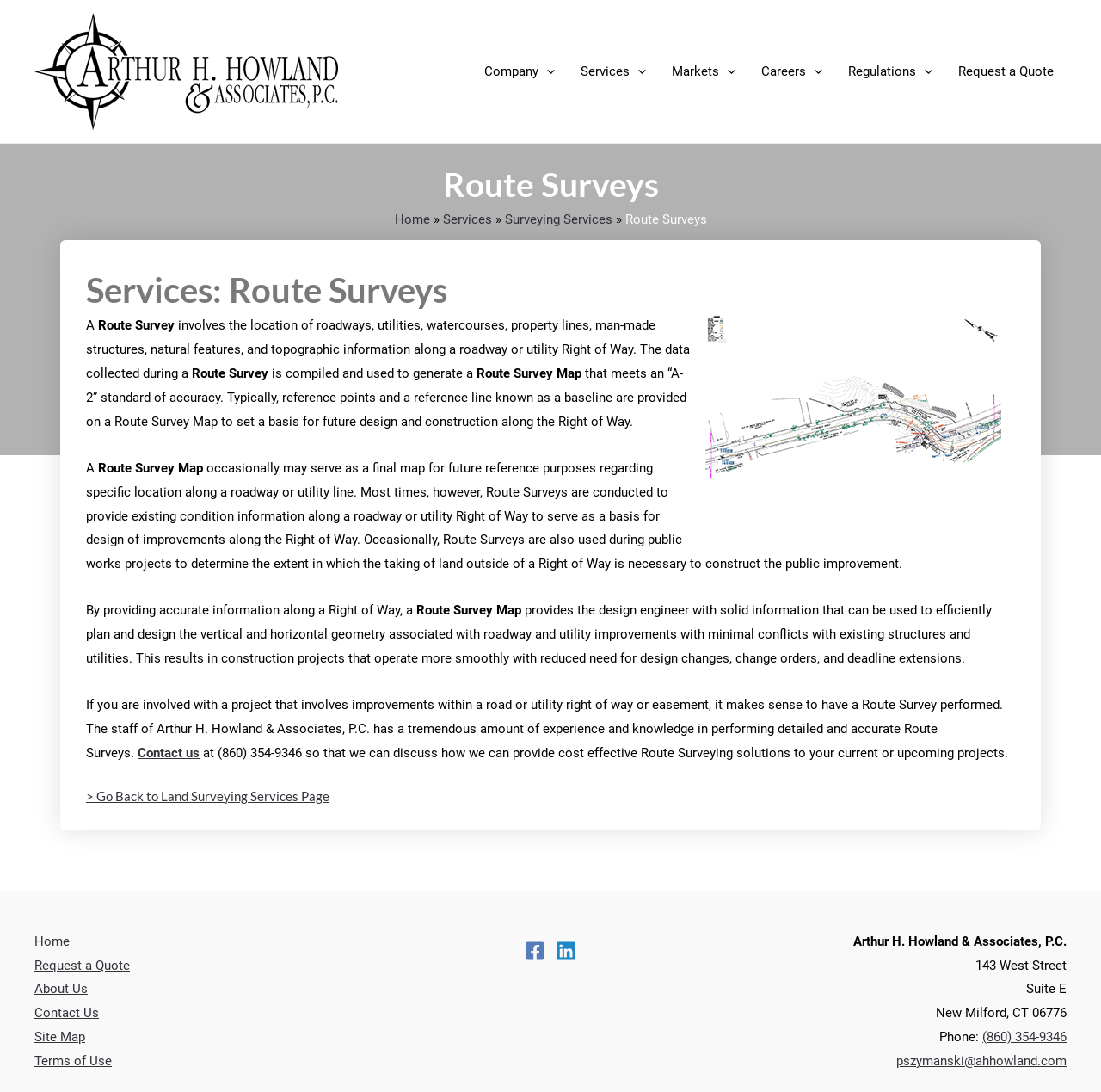Determine the coordinates of the bounding box for the clickable area needed to execute this instruction: "Contact us".

[0.125, 0.682, 0.181, 0.696]